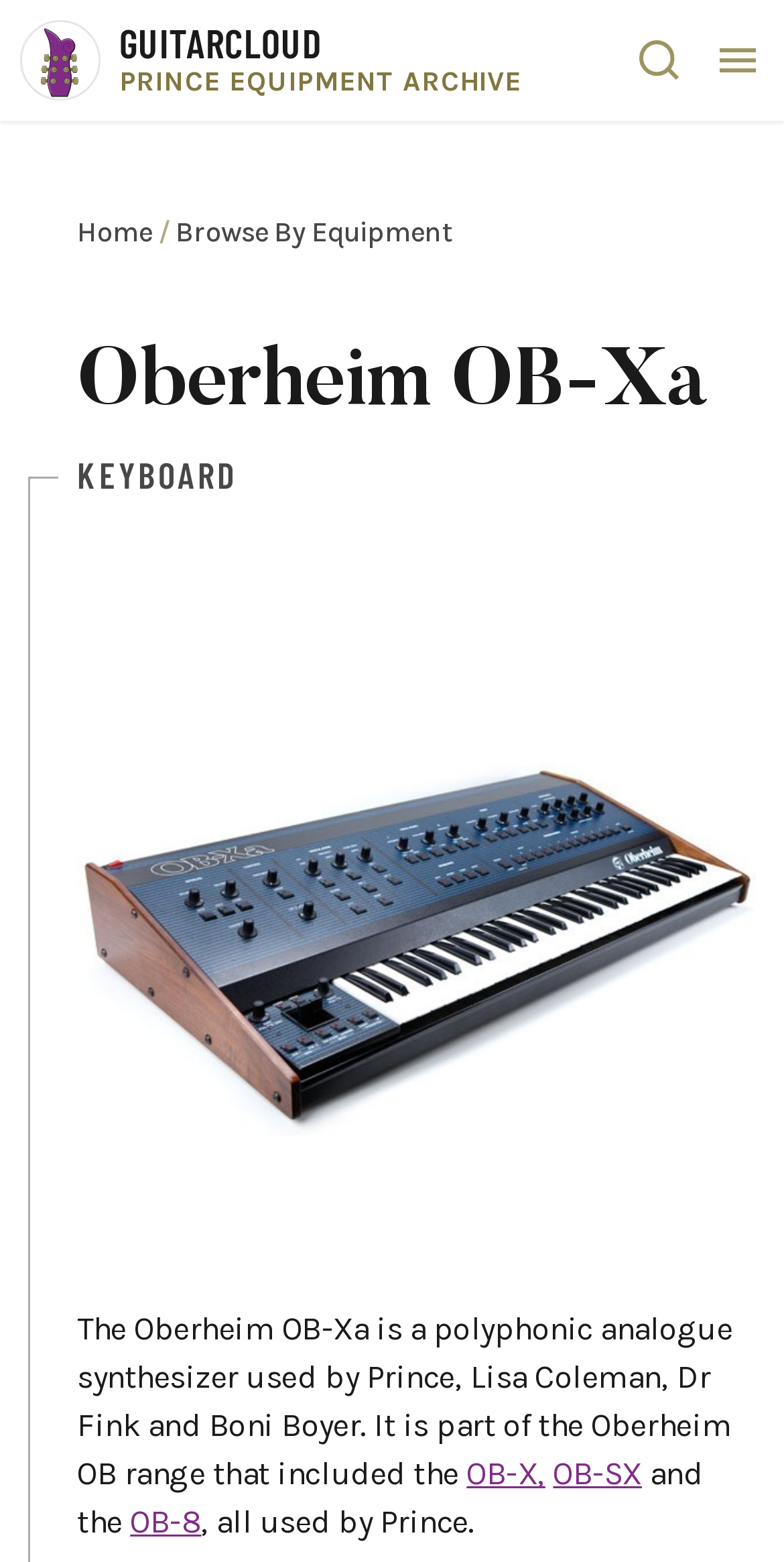Locate the bounding box coordinates of the element that should be clicked to fulfill the instruction: "toggle search box".

[0.792, 0.014, 0.891, 0.063]